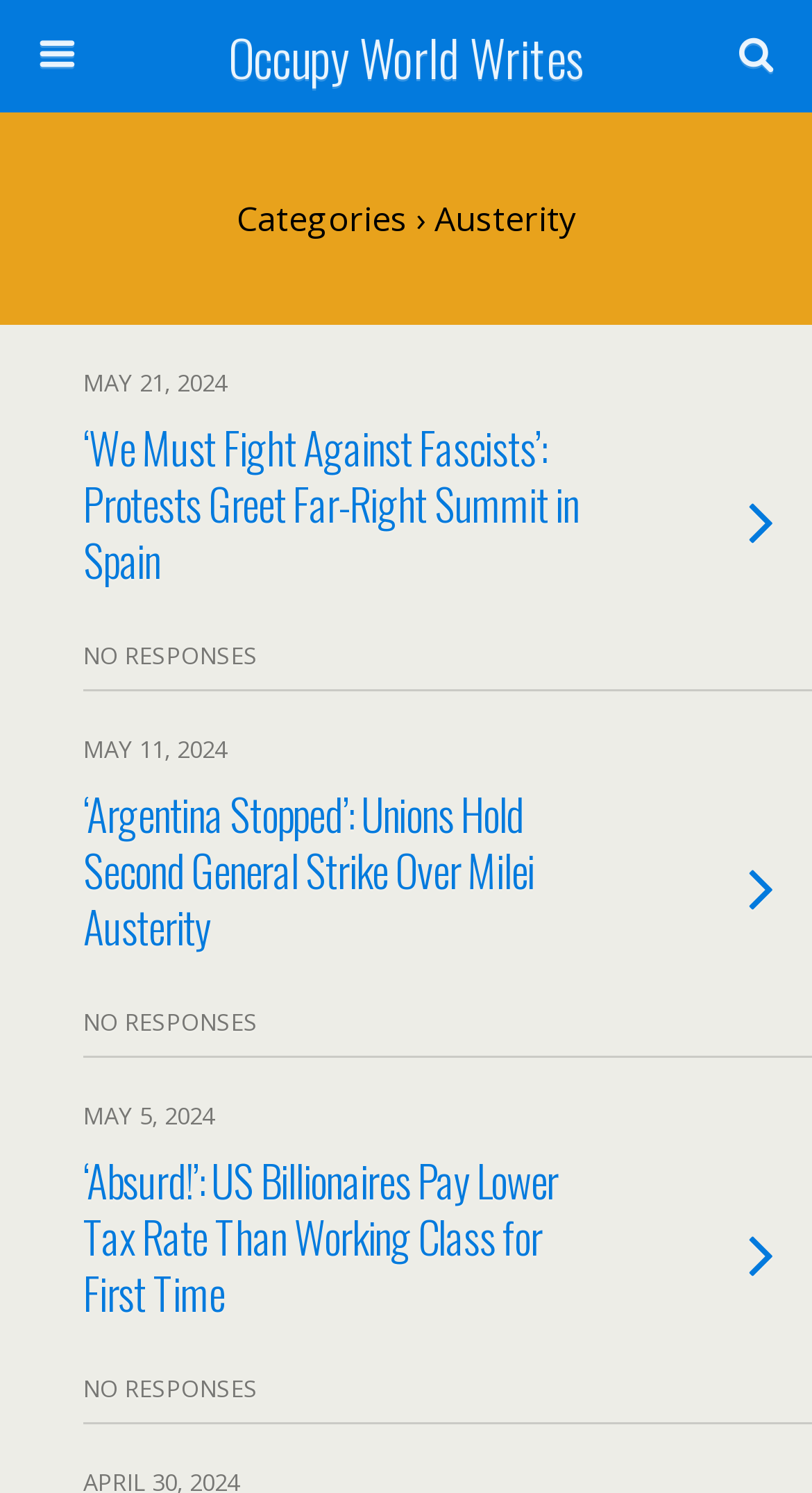Describe the webpage meticulously, covering all significant aspects.

The webpage is about Occupy World Writes, with a focus on austerity. At the top, there is a link to "Occupy World Writes" and a search bar with a text box and a search button. Below the search bar, there is a category section with the title "Categories ›" and a subcategory "Austerity".

The main content of the webpage consists of three news articles, each with a heading and a link. The first article is about protests against a far-right summit in Spain, and it is positioned at the top of the main content section. The second article is about a general strike in Argentina over austerity measures, and it is located below the first article. The third article is about US billionaires paying a lower tax rate than the working class, and it is positioned at the bottom of the main content section.

All three articles have a similar layout, with the heading of each article indented slightly to the right. The links to the articles span the entire width of the webpage, and the headings are centered within the links. There are no images on the page.